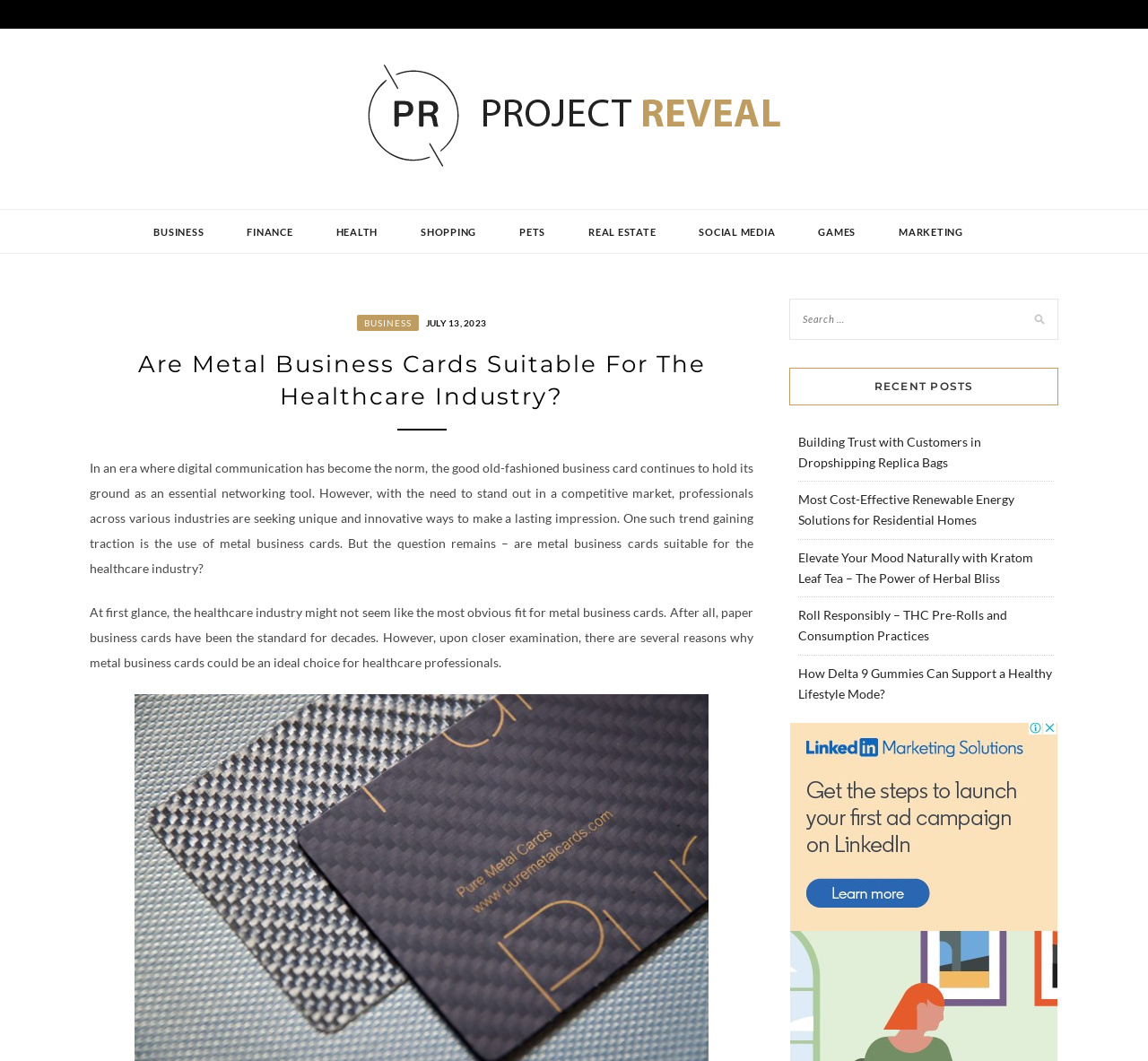How many recent posts are listed on the webpage?
Using the information from the image, answer the question thoroughly.

There are 5 recent posts listed on the webpage, including 'Building Trust with Customers in Dropshipping Replica Bags', 'Most Cost-Effective Renewable Energy Solutions for Residential Homes', 'Elevate Your Mood Naturally with Kratom Leaf Tea – The Power of Herbal Bliss', 'Roll Responsibly – THC Pre-Rolls and Consumption Practices', and 'How Delta 9 Gummies Can Support a Healthy Lifestyle Mode?'.